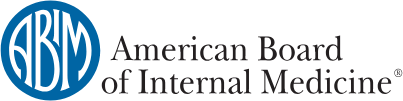Convey a detailed narrative of what is depicted in the image.

The image features the logo of the American Board of Internal Medicine (ABIM), prominently displayed within a circular blue emblem. The initials "ABIM" are stylized in white, bold lettering at the center, reflecting the organization's commitment to excellence in the field of internal medicine. Below the initials, the full name "American Board of Internal Medicine" is presented in a sleek, professional font, underscoring the board's emphasis on certification and standards for physicians. This logo signifies trust and authority in medical practice, serving as a recognizable symbol within the healthcare community.